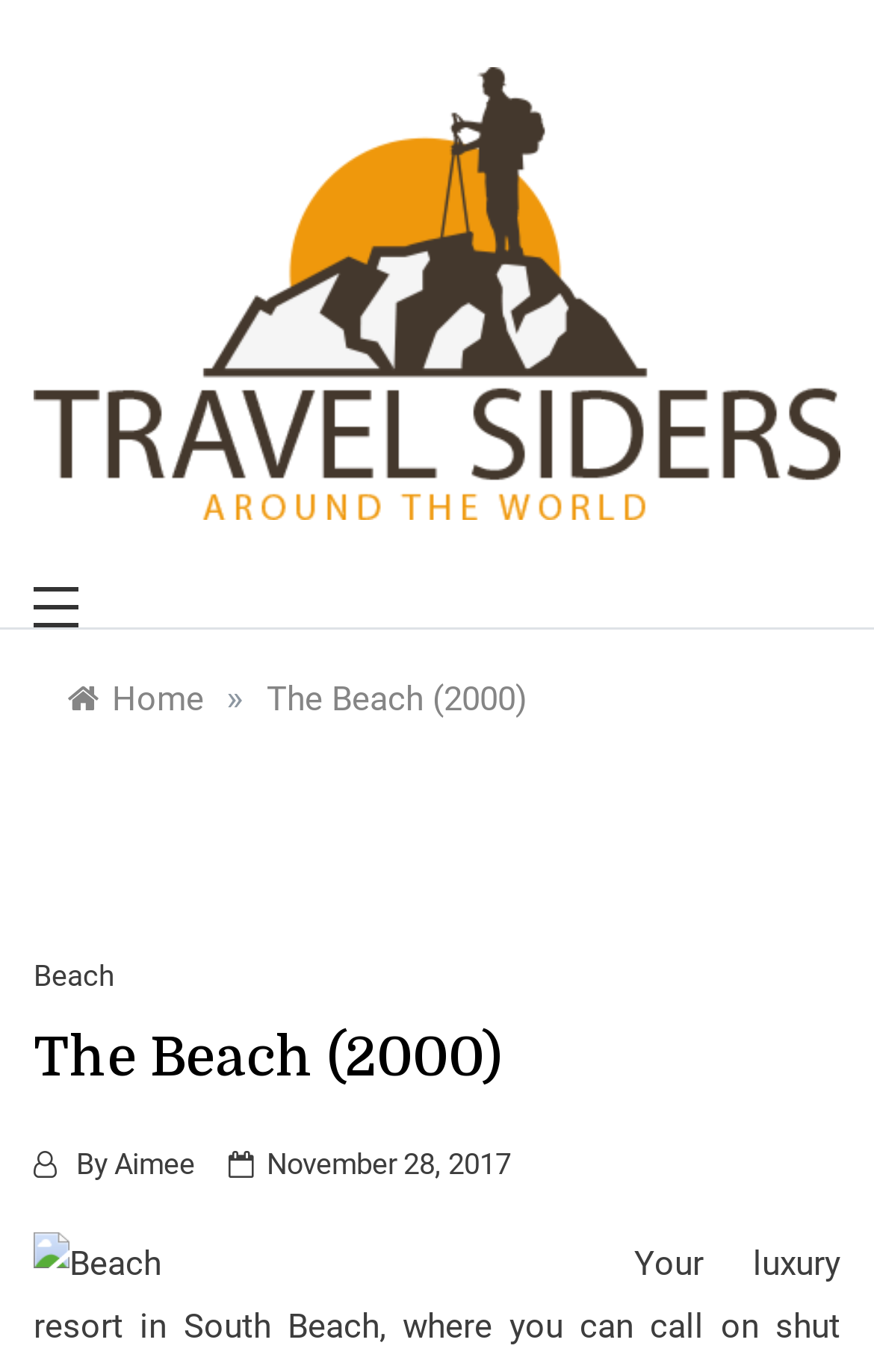Identify the bounding box coordinates of the element to click to follow this instruction: 'Click on Facebook link'. Ensure the coordinates are four float values between 0 and 1, provided as [left, top, right, bottom].

None